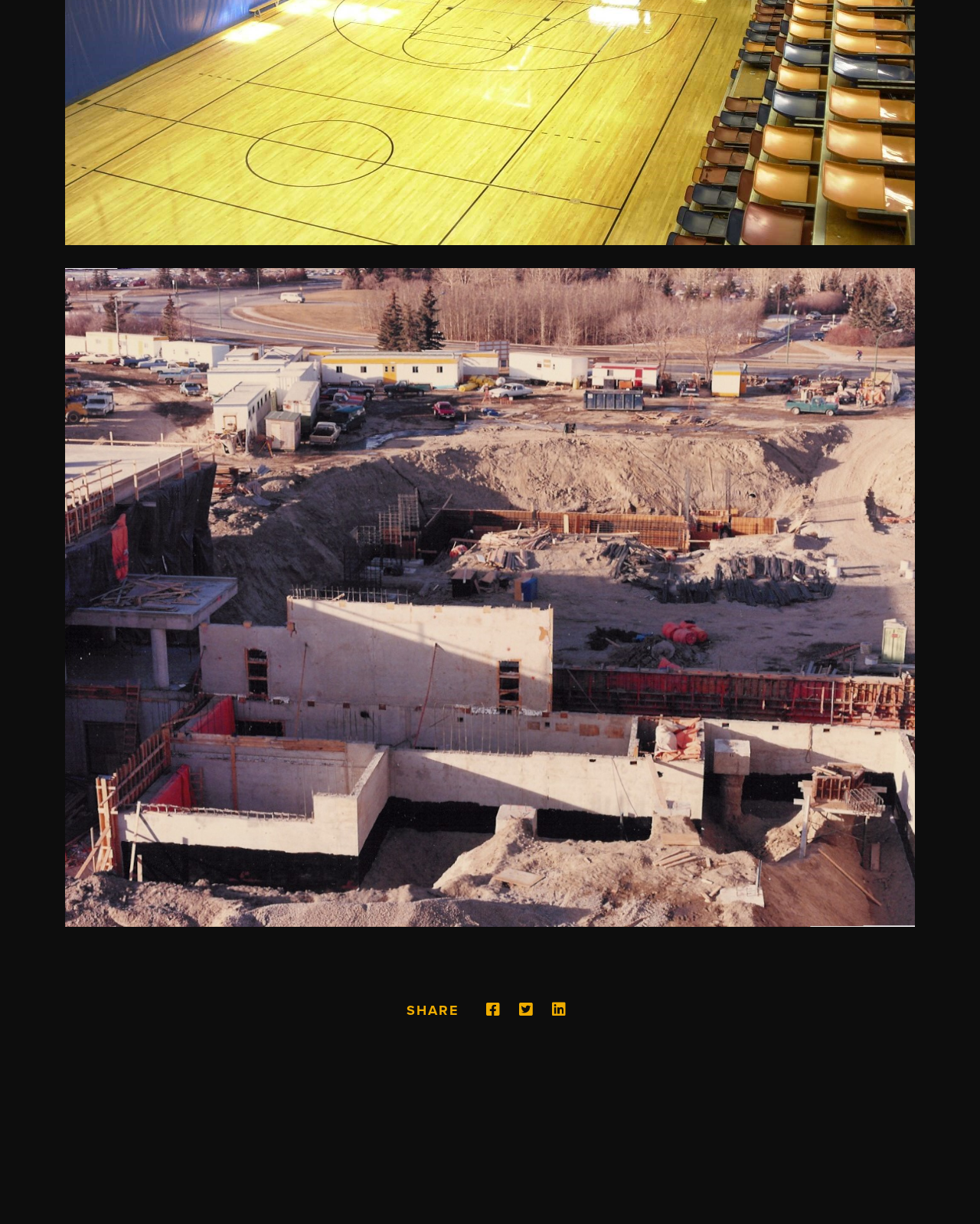What is the purpose of the links at the bottom? Please answer the question using a single word or phrase based on the image.

Sharing